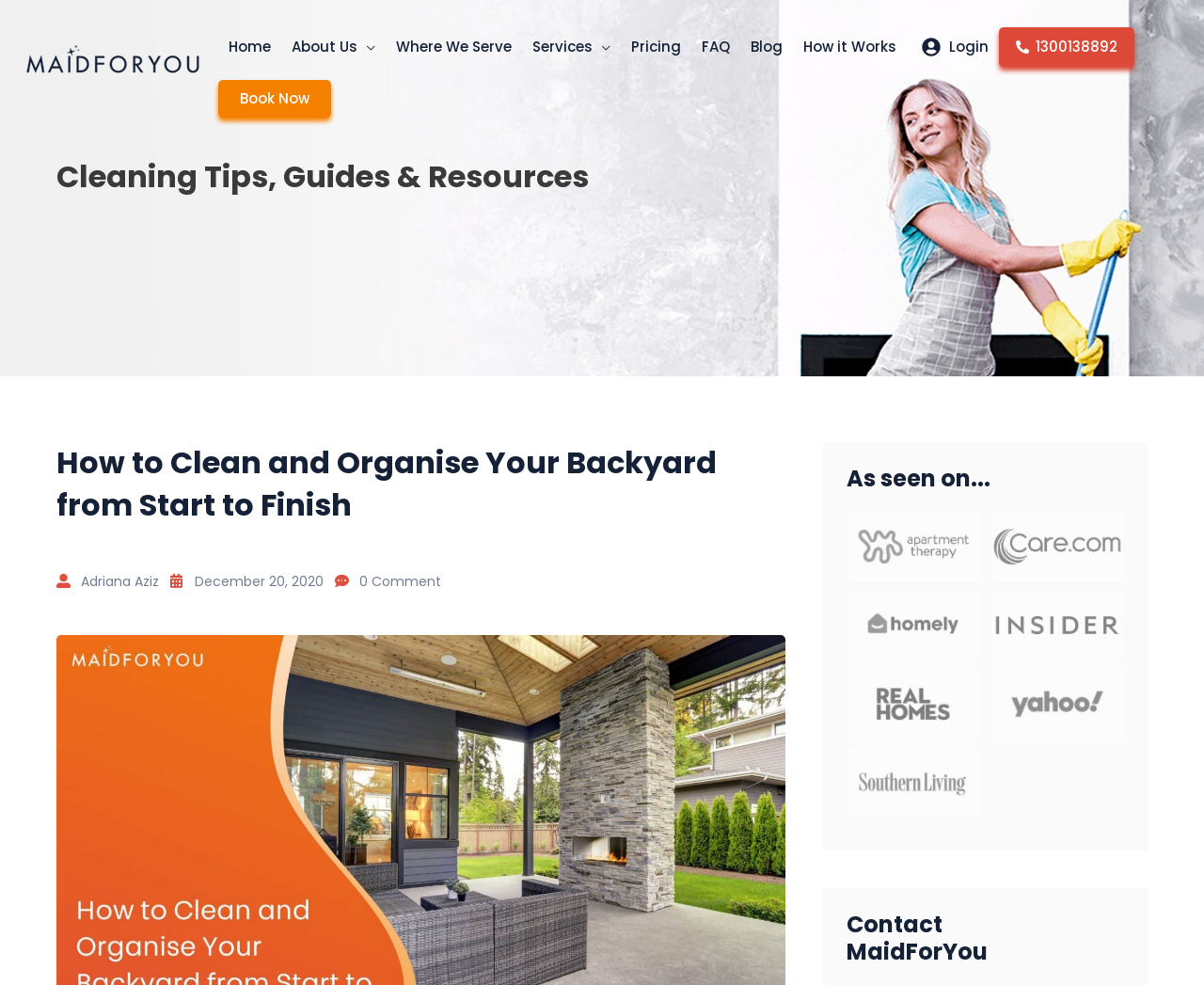Find the coordinates for the bounding box of the element with this description: "About Us".

[0.234, 0.014, 0.32, 0.081]